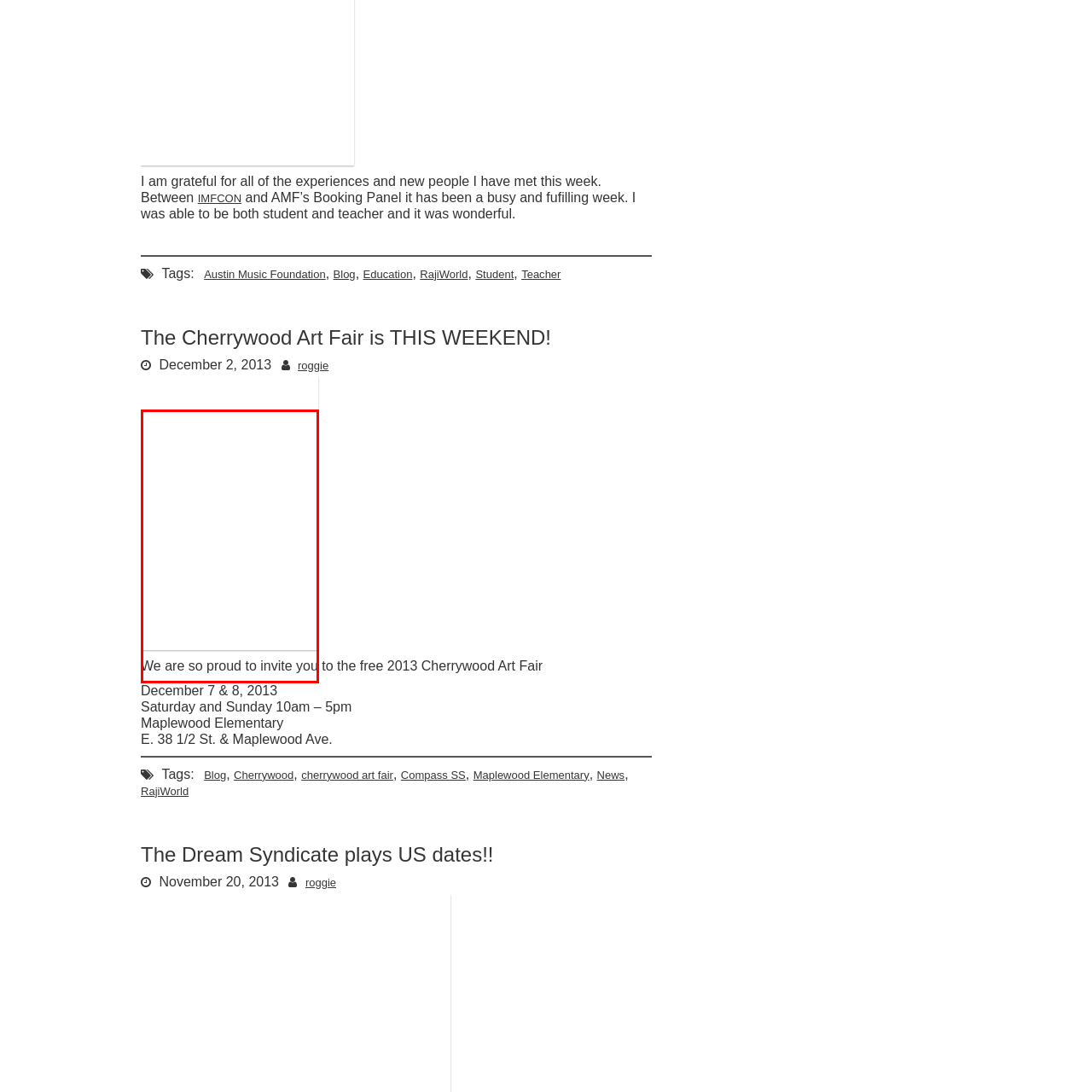Where is the Cherrywood Art Fair being held?
Focus on the area within the red boundary in the image and answer the question with one word or a short phrase.

Maplewood Elementary